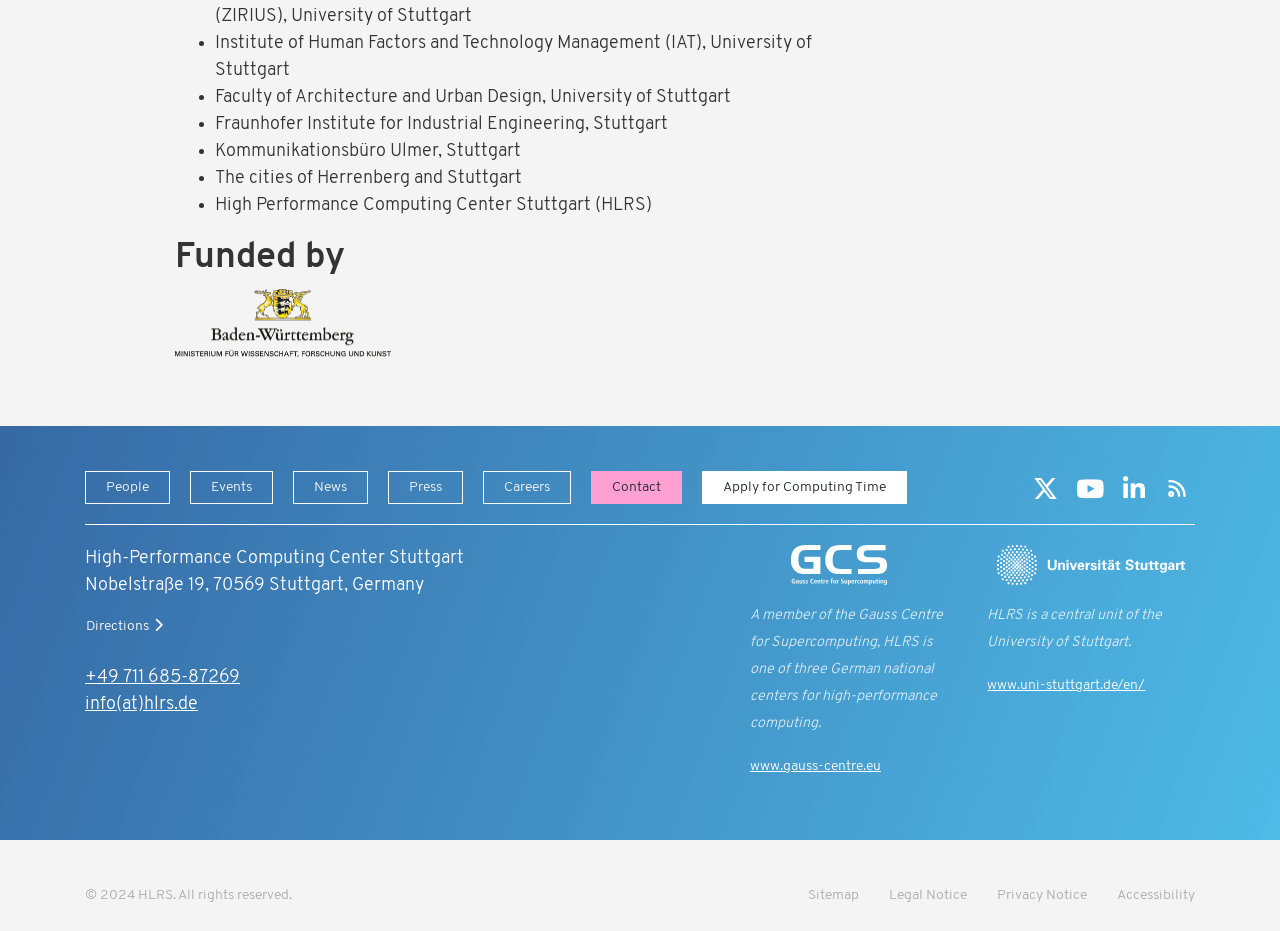What is the name of the ministerium associated with the MWK logo?
Using the image as a reference, give a one-word or short phrase answer.

Baden-Württemberg Ministerium für Wissenschaft, Forschung und Kunst